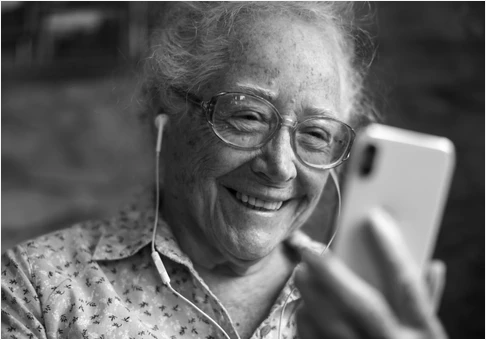Offer an in-depth description of the image.

The image captures a joyful elderly woman, gently illuminated in black and white, as she gazes at her smartphone with a warm smile. She wears wire-rimmed glasses that highlight her expressive eyes, suggesting a spirited personality. Her white hair, neatly styled, frames her face, revealing a light dusting of freckles that add character and warmth. Earphones connect her to the digital world, hinting at her engagement with music or conversations. This moment embodies the theme "Age is just a number - It is a BIG one!!" from a broader discussion about aging and vitality, celebrating how technology continues to enrich lives and foster connections across generations.